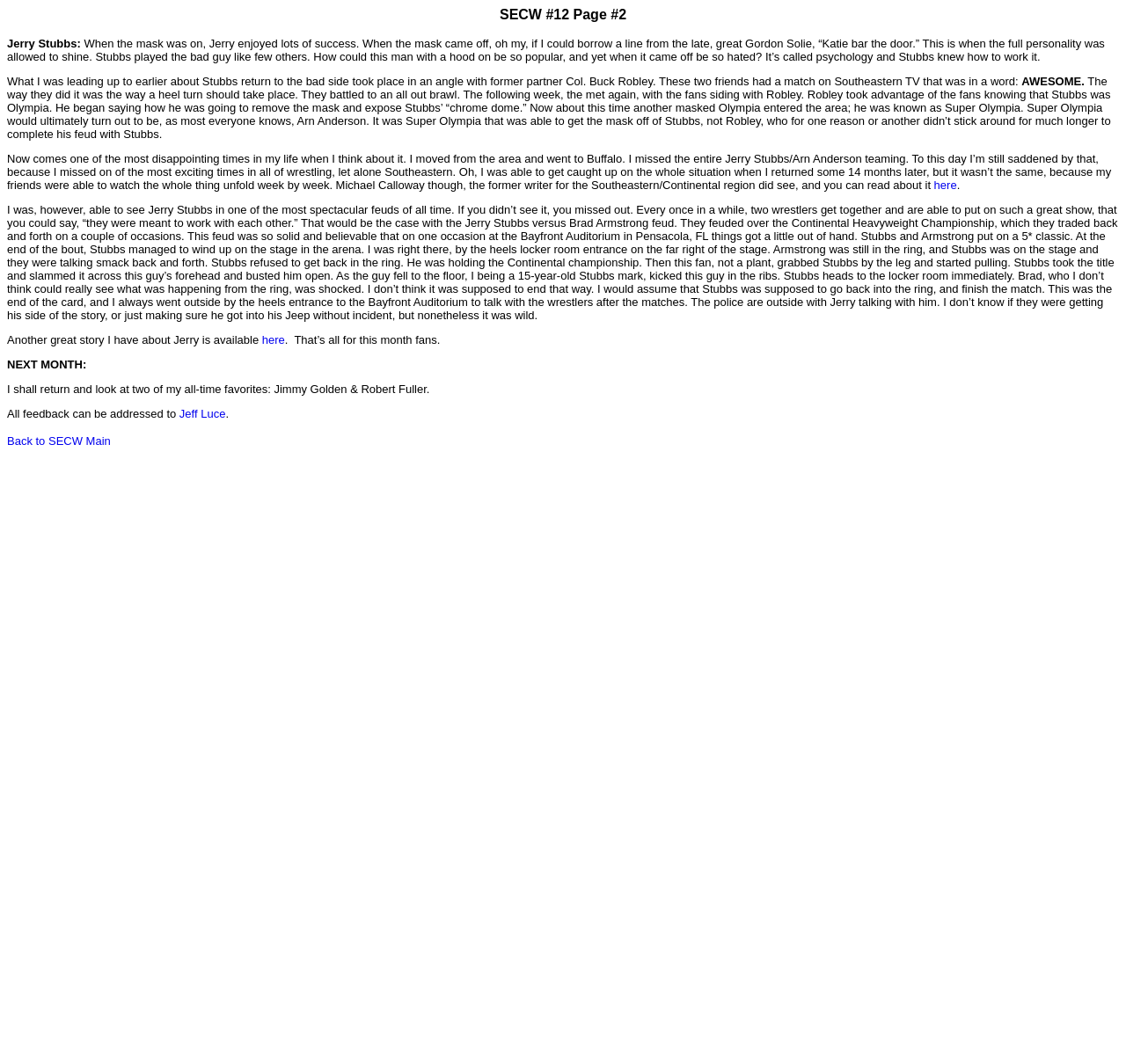Who is the author of the article?
Please respond to the question with a detailed and thorough explanation.

The article provides a link to contact the author, Jeff Luce, at the end of the page.